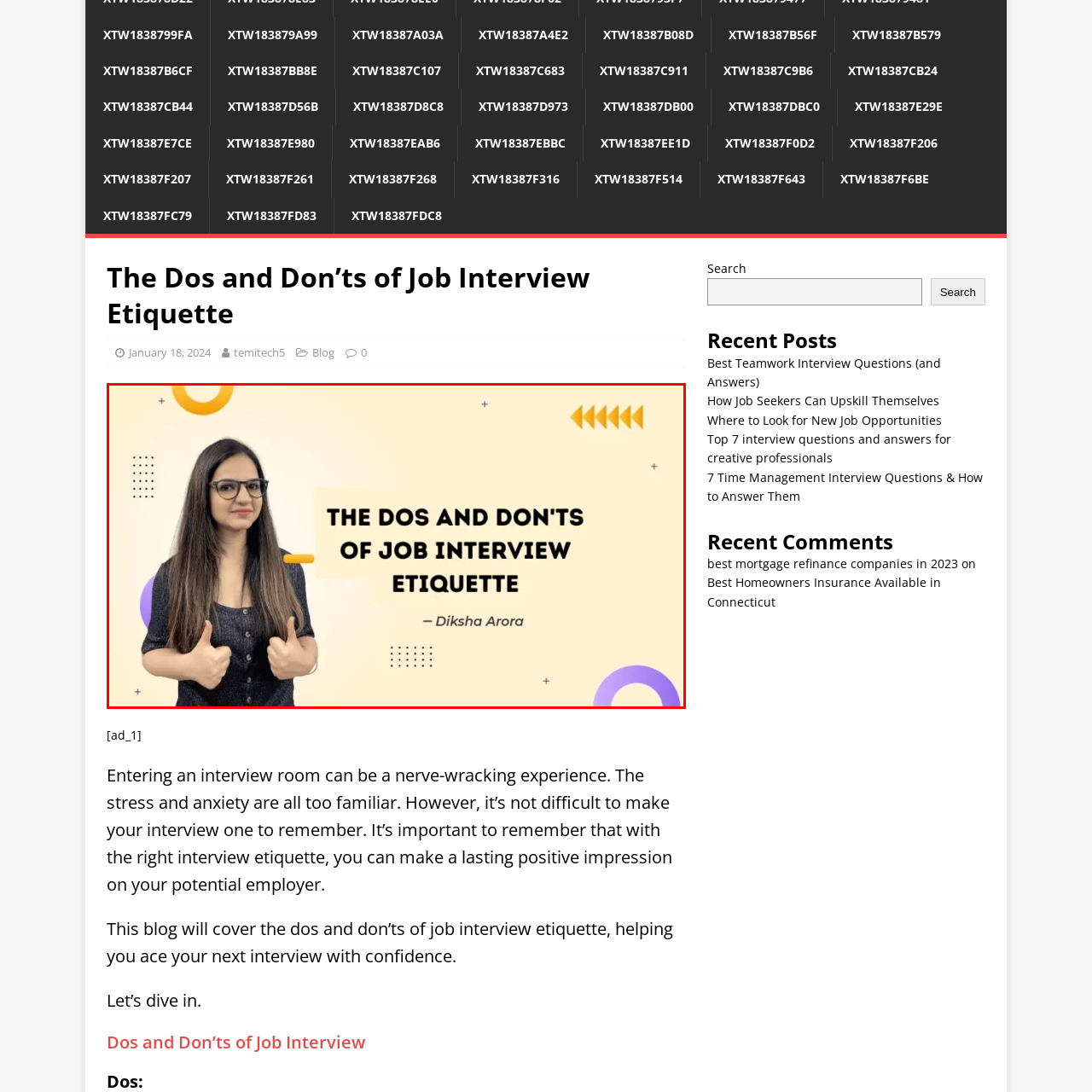Please scrutinize the image encapsulated by the red bounding box and provide an elaborate answer to the next question based on the details in the image: Who is the author of the content?

The author of the content is identified by reading the text below the title, which attributes the content to '– Diksha Arora'.